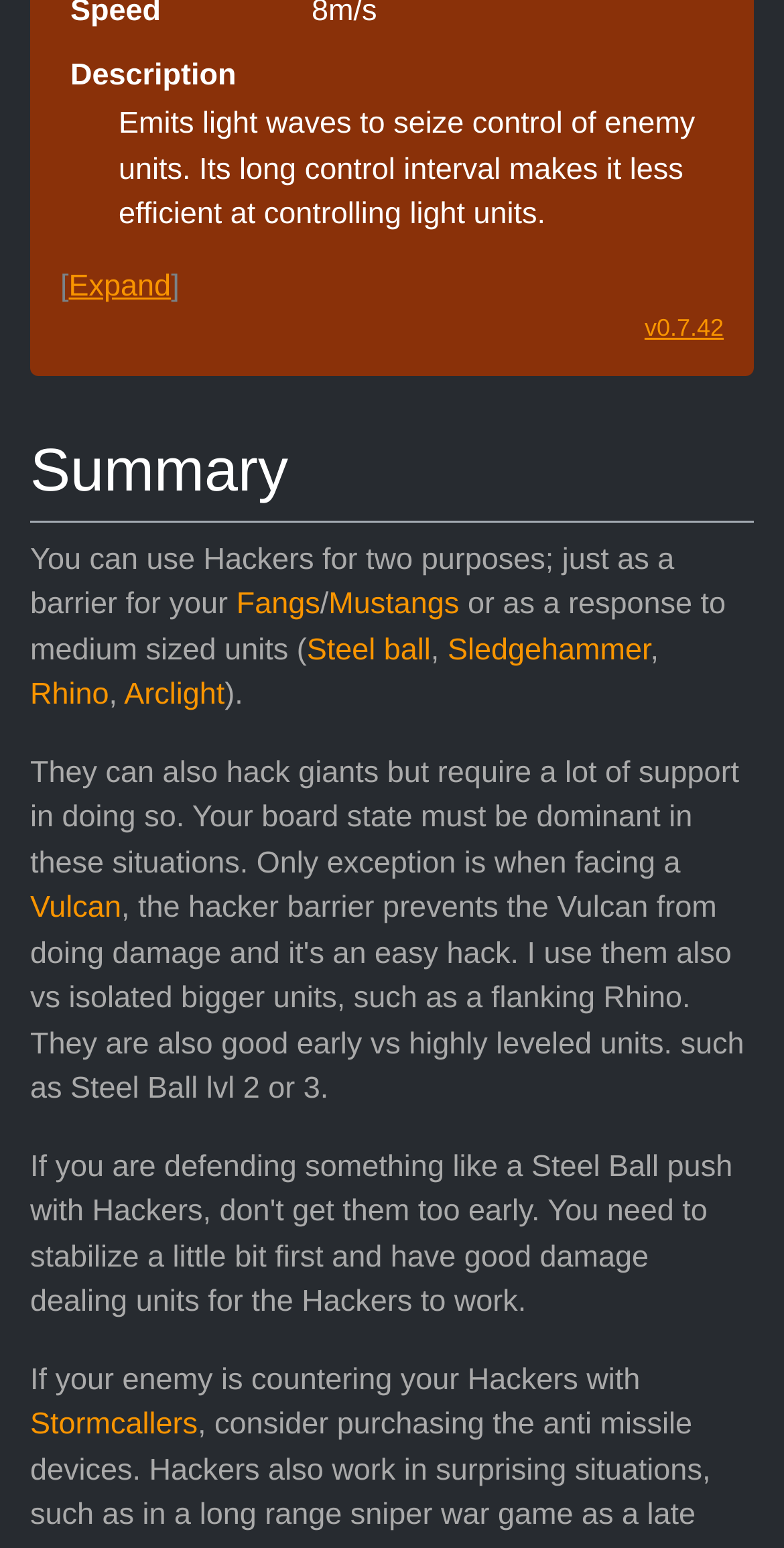Determine the coordinates of the bounding box for the clickable area needed to execute this instruction: "Read more about Steel ball".

[0.391, 0.409, 0.549, 0.431]